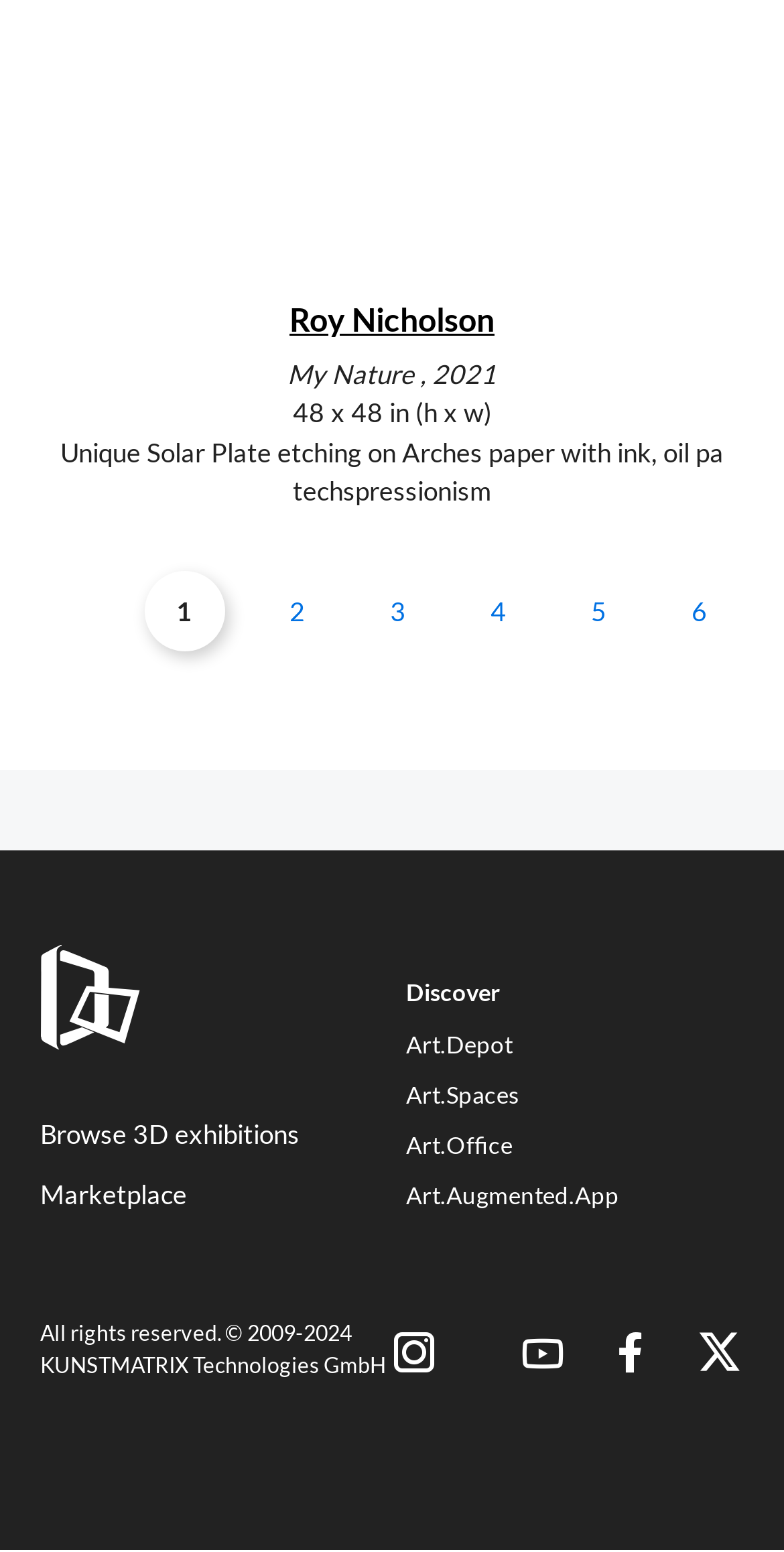Given the webpage screenshot, identify the bounding box of the UI element that matches this description: "Privacy".

None